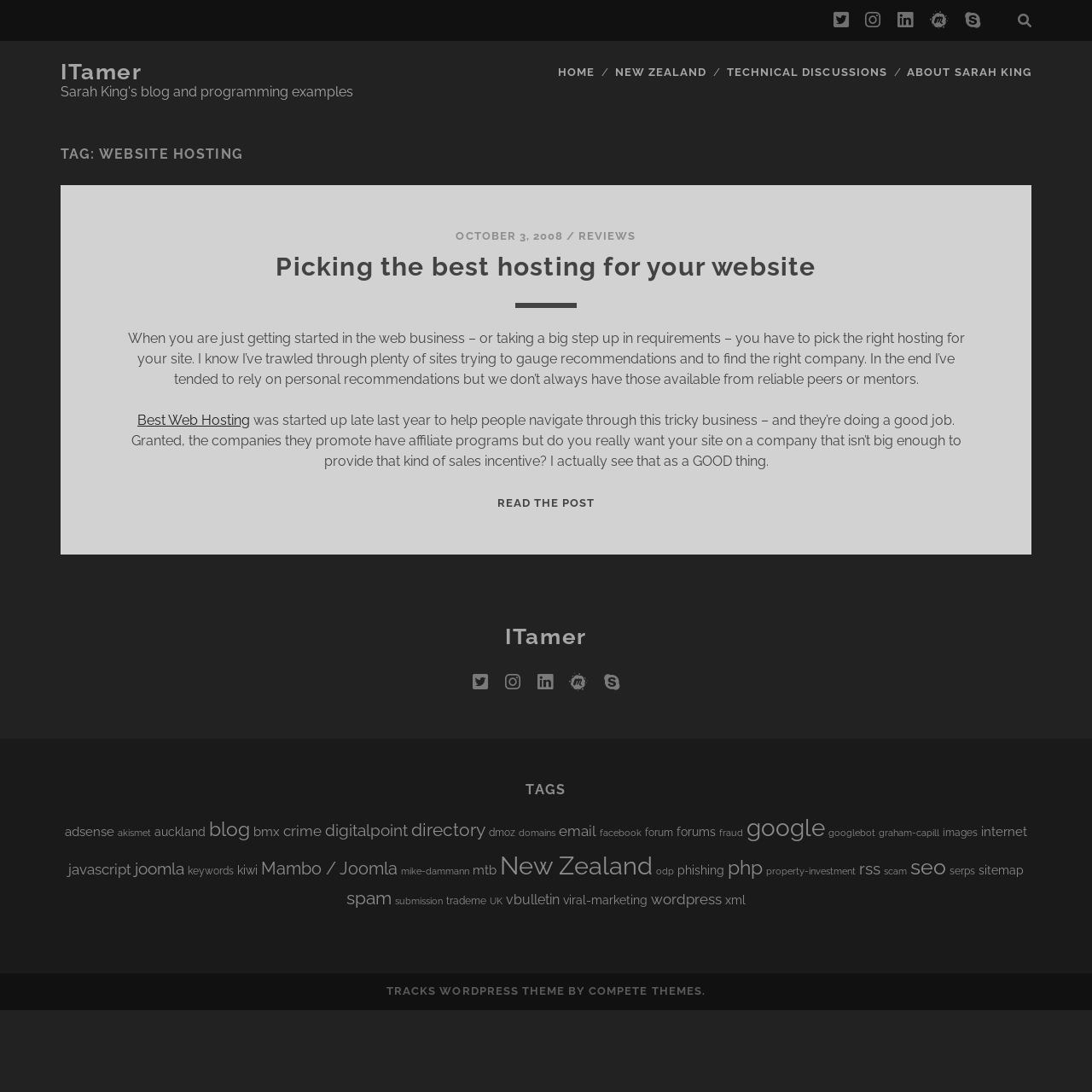Identify the bounding box coordinates of the clickable region required to complete the instruction: "Read the post 'Picking the best hosting for your website'". The coordinates should be given as four float numbers within the range of 0 and 1, i.e., [left, top, right, bottom].

[0.455, 0.455, 0.545, 0.466]